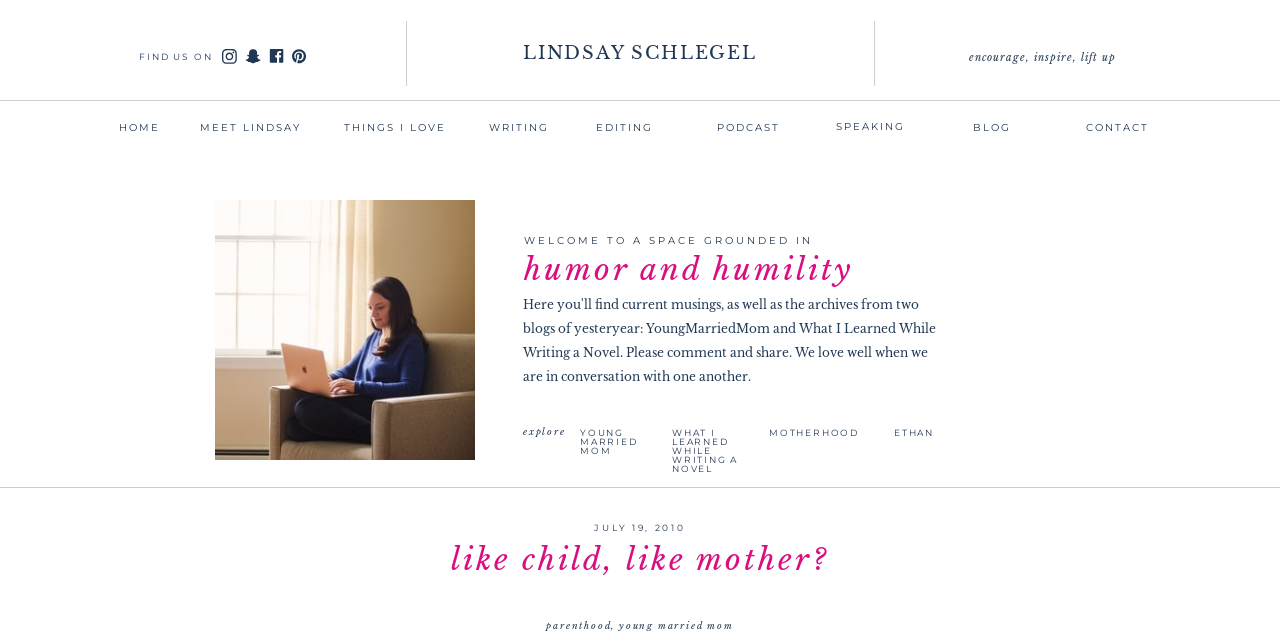Locate the bounding box coordinates of the area where you should click to accomplish the instruction: "go to the home page".

[0.071, 0.184, 0.147, 0.209]